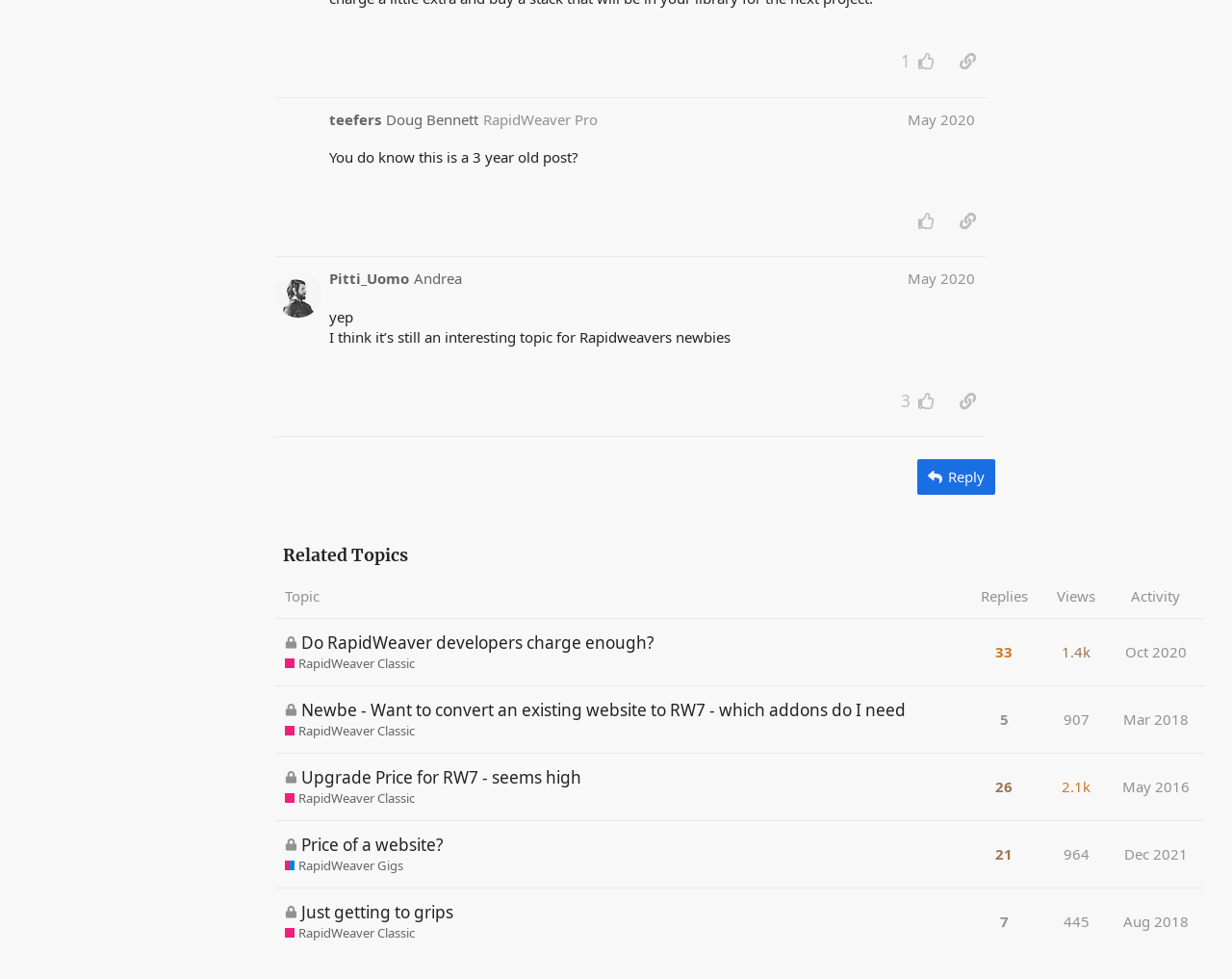Locate the bounding box coordinates of the element you need to click to accomplish the task described by this instruction: "Click the 'Reply' button".

[0.744, 0.469, 0.808, 0.505]